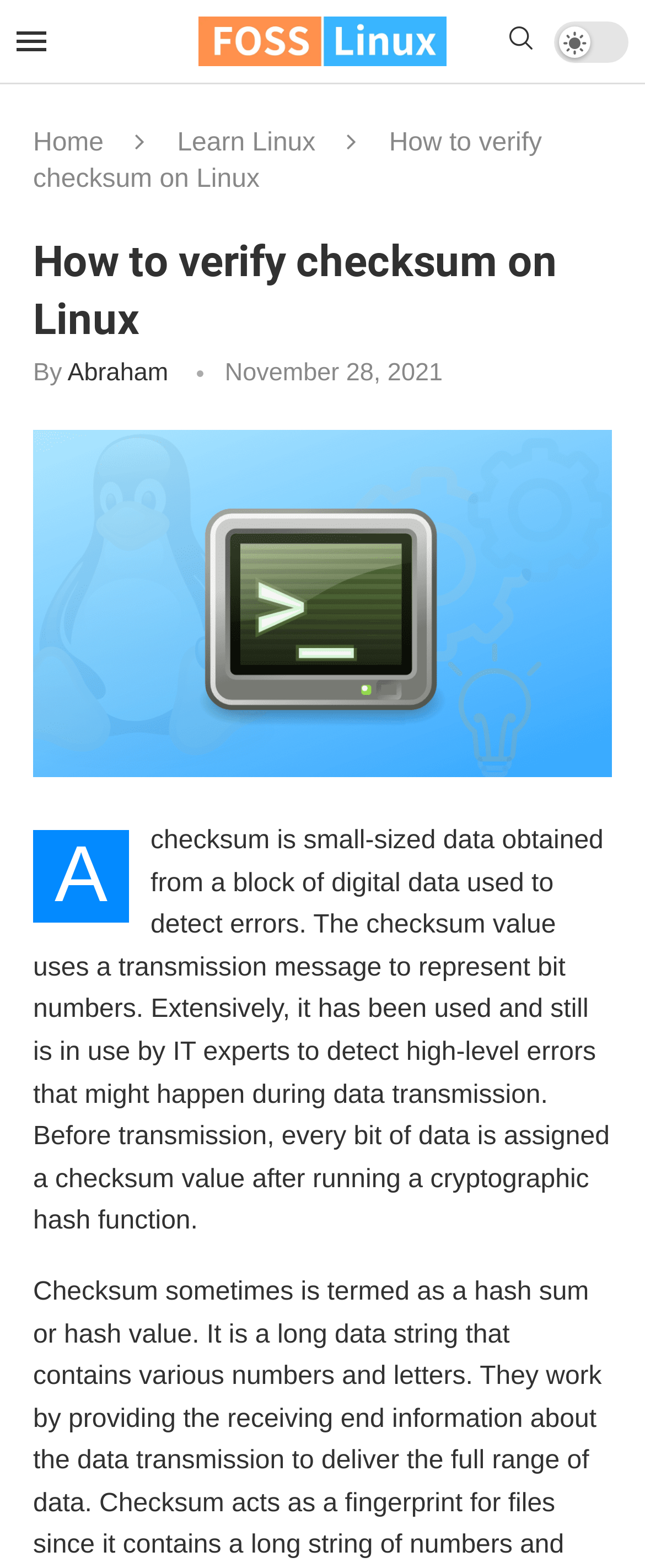Provide the bounding box coordinates for the UI element that is described by this text: "alt="FOSS Linux"". The coordinates should be in the form of four float numbers between 0 and 1: [left, top, right, bottom].

[0.308, 0.011, 0.692, 0.028]